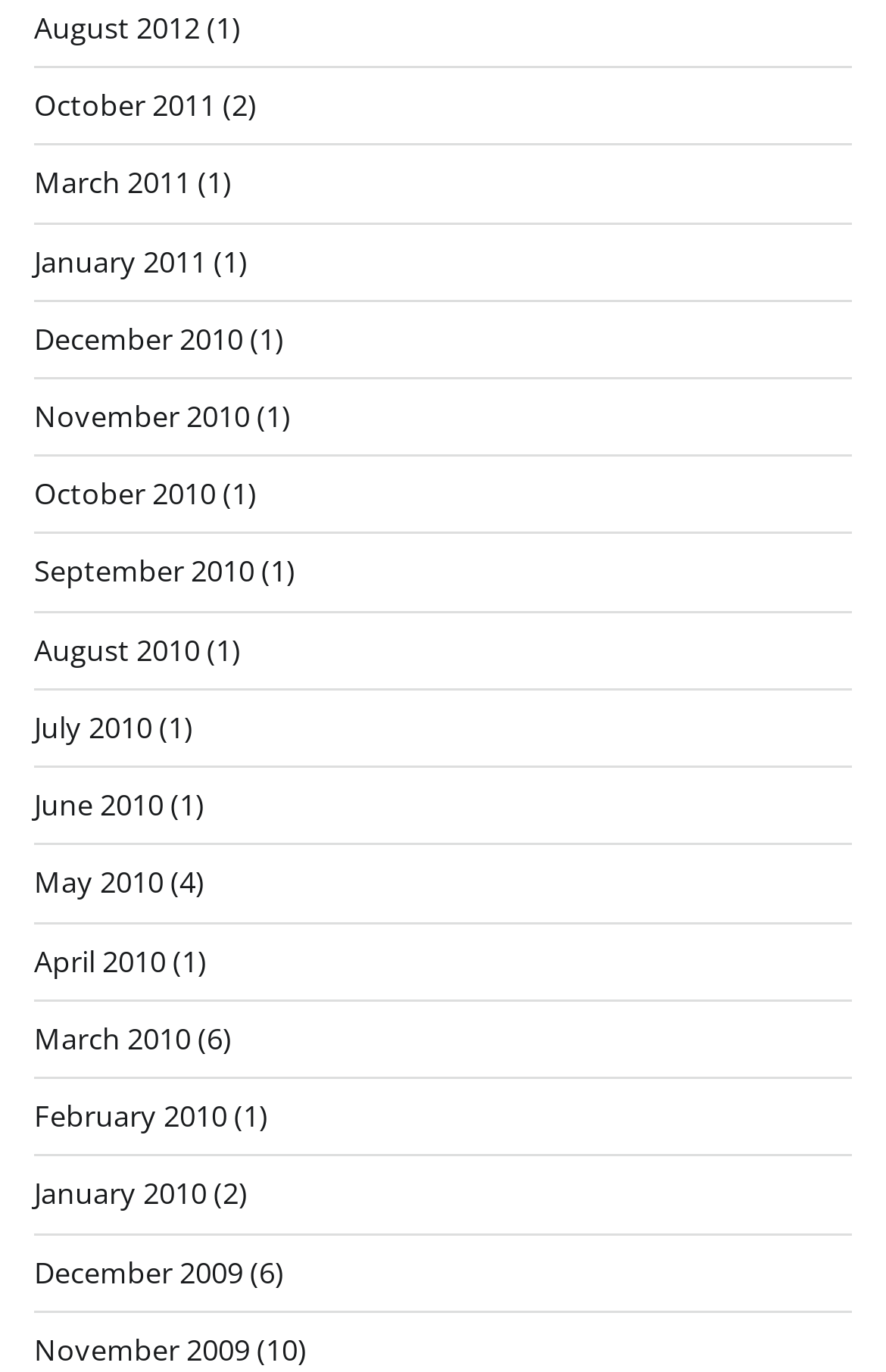What is the longest month listed on the webpage?
Please provide a single word or phrase answer based on the image.

November 2009